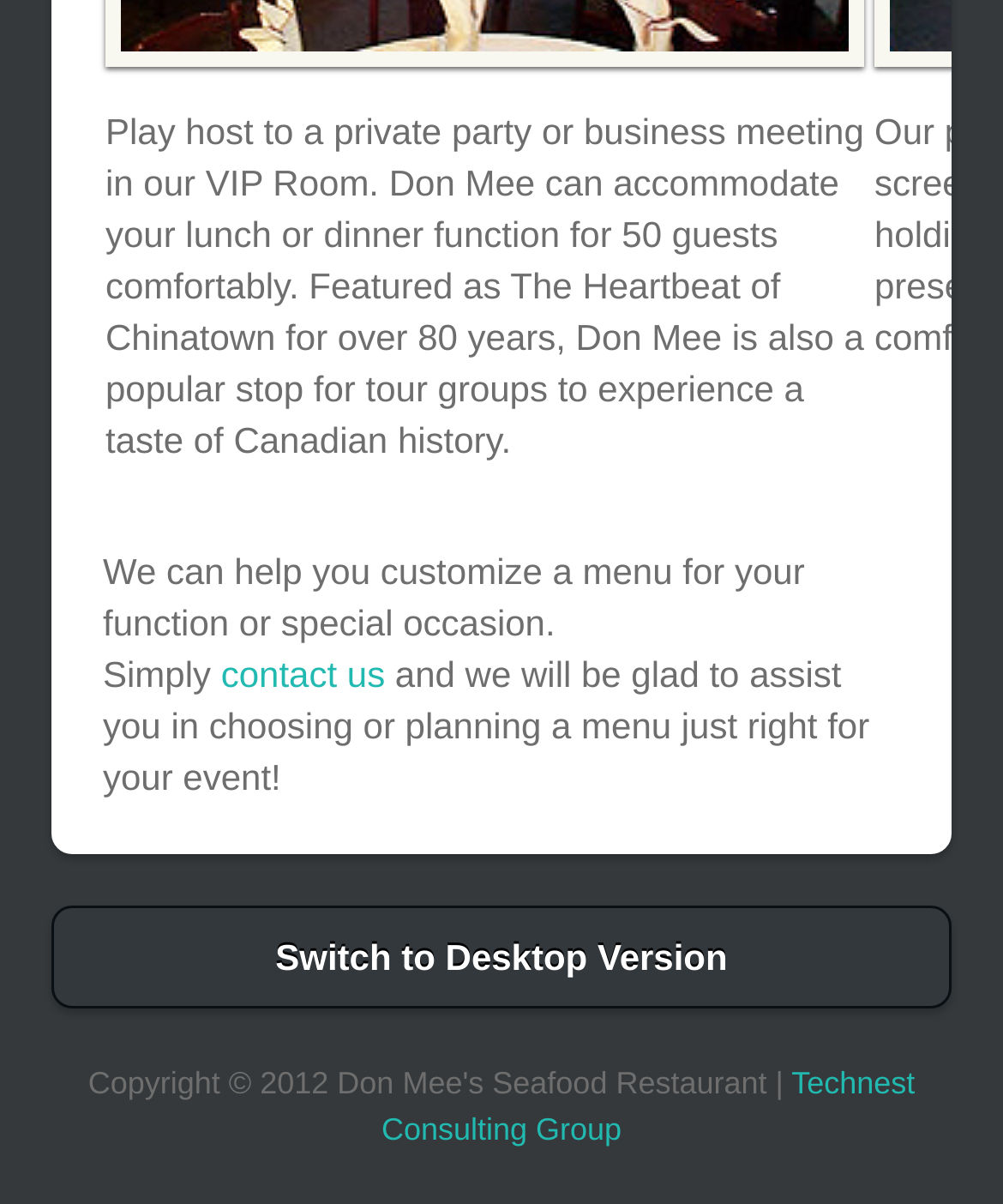Locate the UI element described as follows: "Business". Return the bounding box coordinates as four float numbers between 0 and 1 in the order [left, top, right, bottom].

None